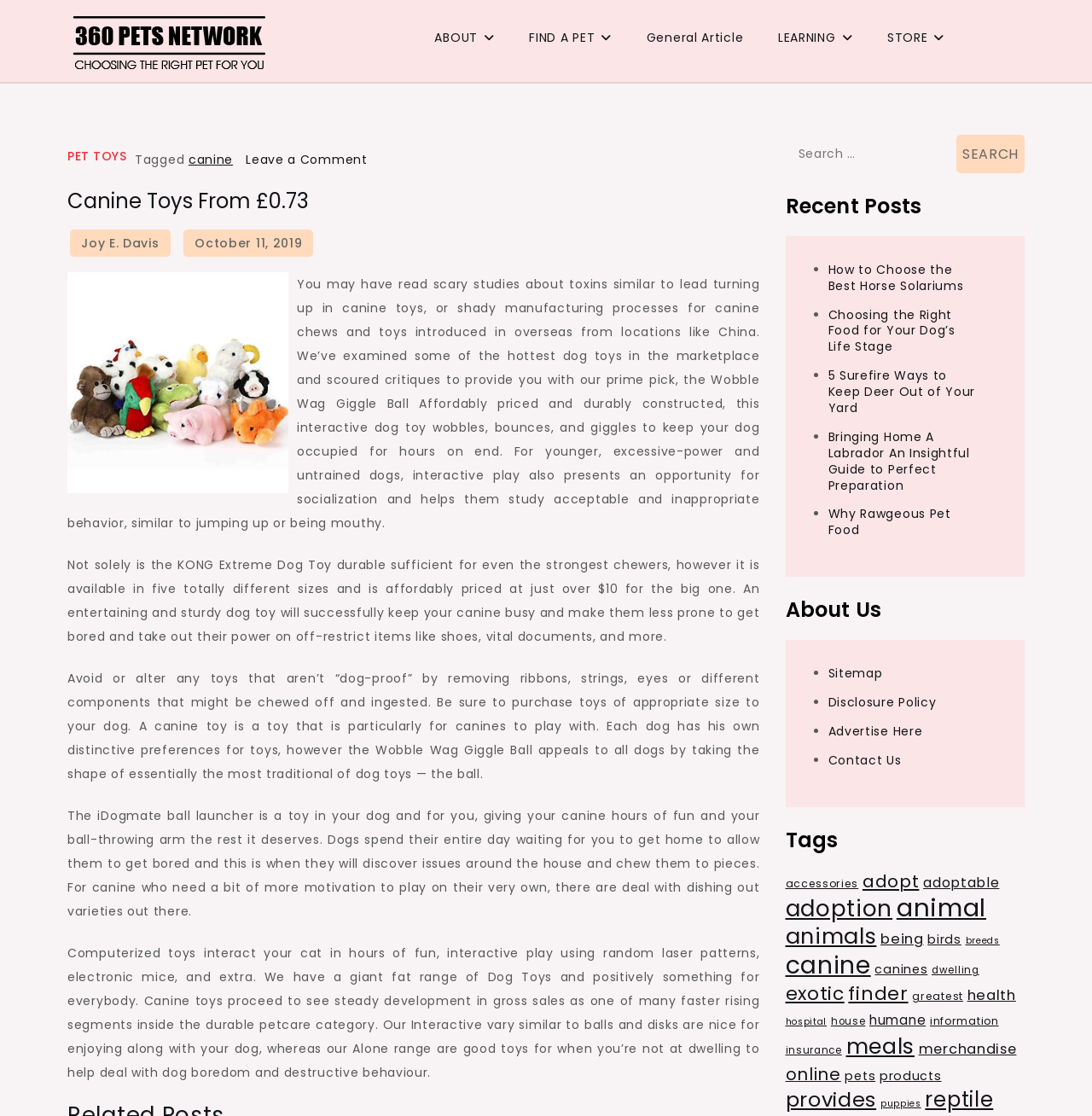Please find and report the bounding box coordinates of the element to click in order to perform the following action: "Explore the recent posts". The coordinates should be expressed as four float numbers between 0 and 1, in the format [left, top, right, bottom].

[0.719, 0.174, 0.938, 0.196]